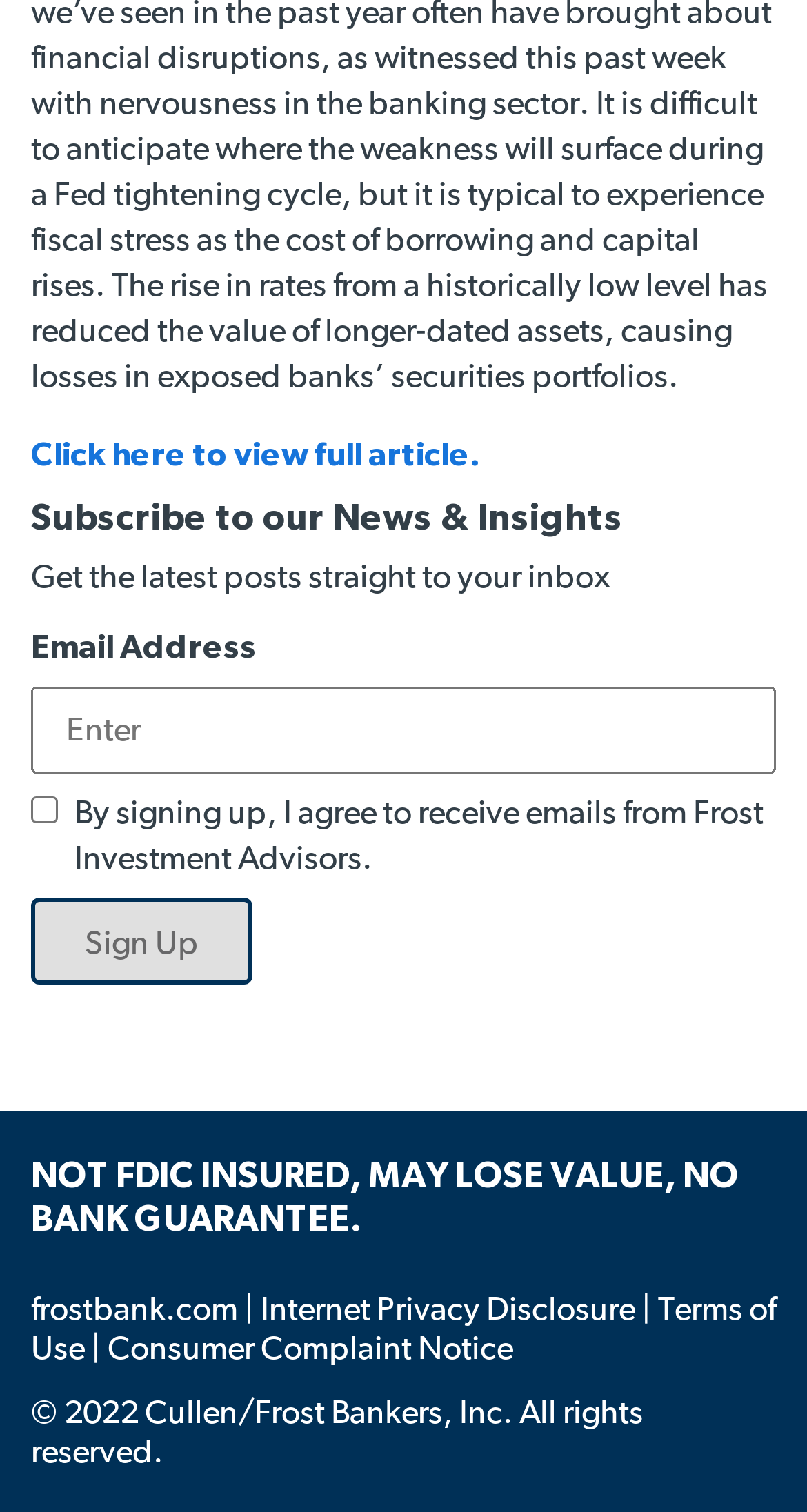Find the bounding box coordinates of the element you need to click on to perform this action: 'Visit frostbank.com'. The coordinates should be represented by four float values between 0 and 1, in the format [left, top, right, bottom].

[0.038, 0.852, 0.303, 0.878]